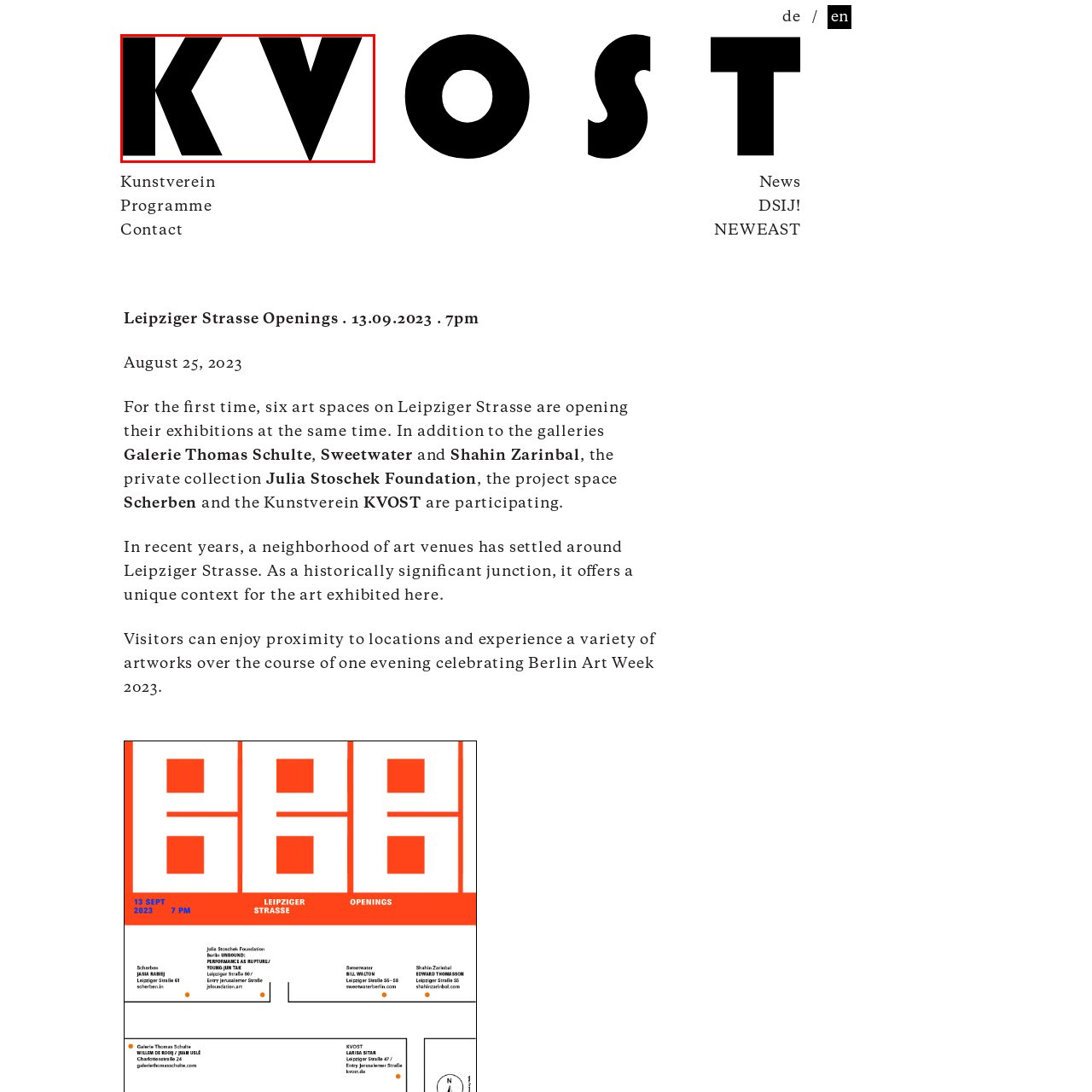Focus on the image outlined in red and offer a detailed answer to the question below, relying on the visual elements in the image:
How many art spaces are participating in the event?

The event celebrates the simultaneous unveiling of exhibitions at six art spaces on Leipziger Strasse, making it a unique and culturally significant experience.